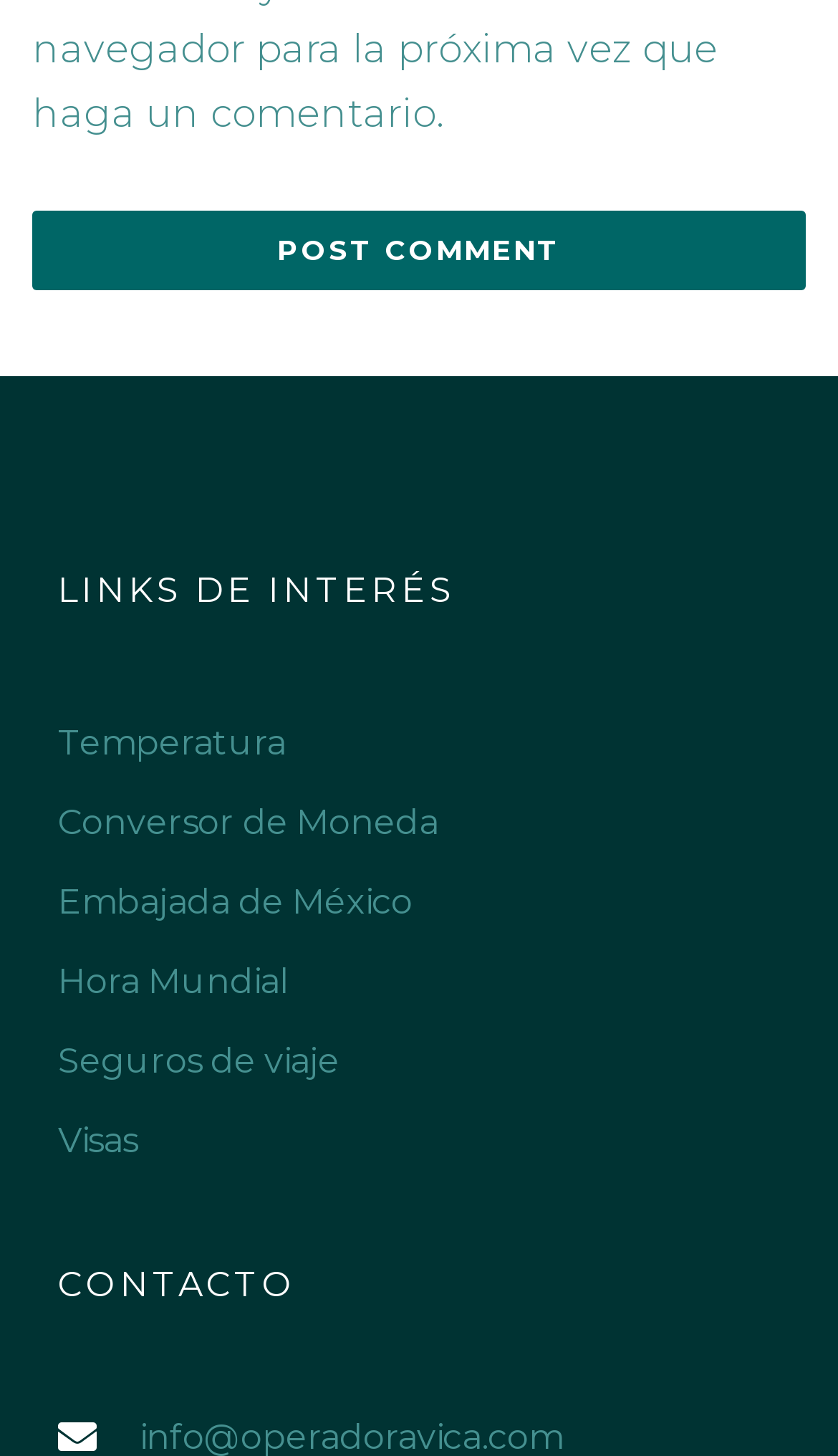Identify the bounding box coordinates of the specific part of the webpage to click to complete this instruction: "contact us".

[0.069, 0.869, 0.354, 0.897]